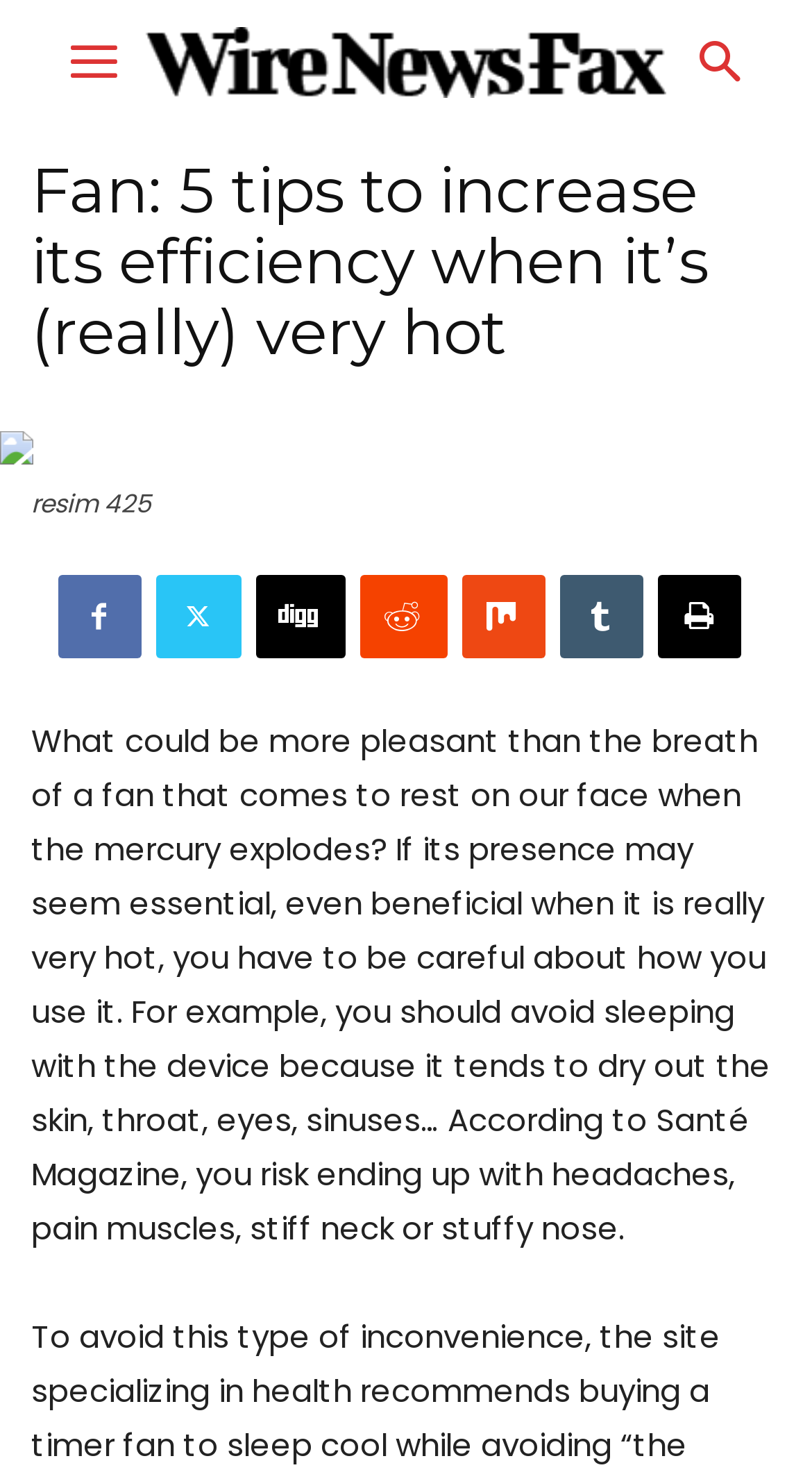Can you identify the bounding box coordinates of the clickable region needed to carry out this instruction: 'Read the article description'? The coordinates should be four float numbers within the range of 0 to 1, stated as [left, top, right, bottom].

[0.038, 0.486, 0.949, 0.845]